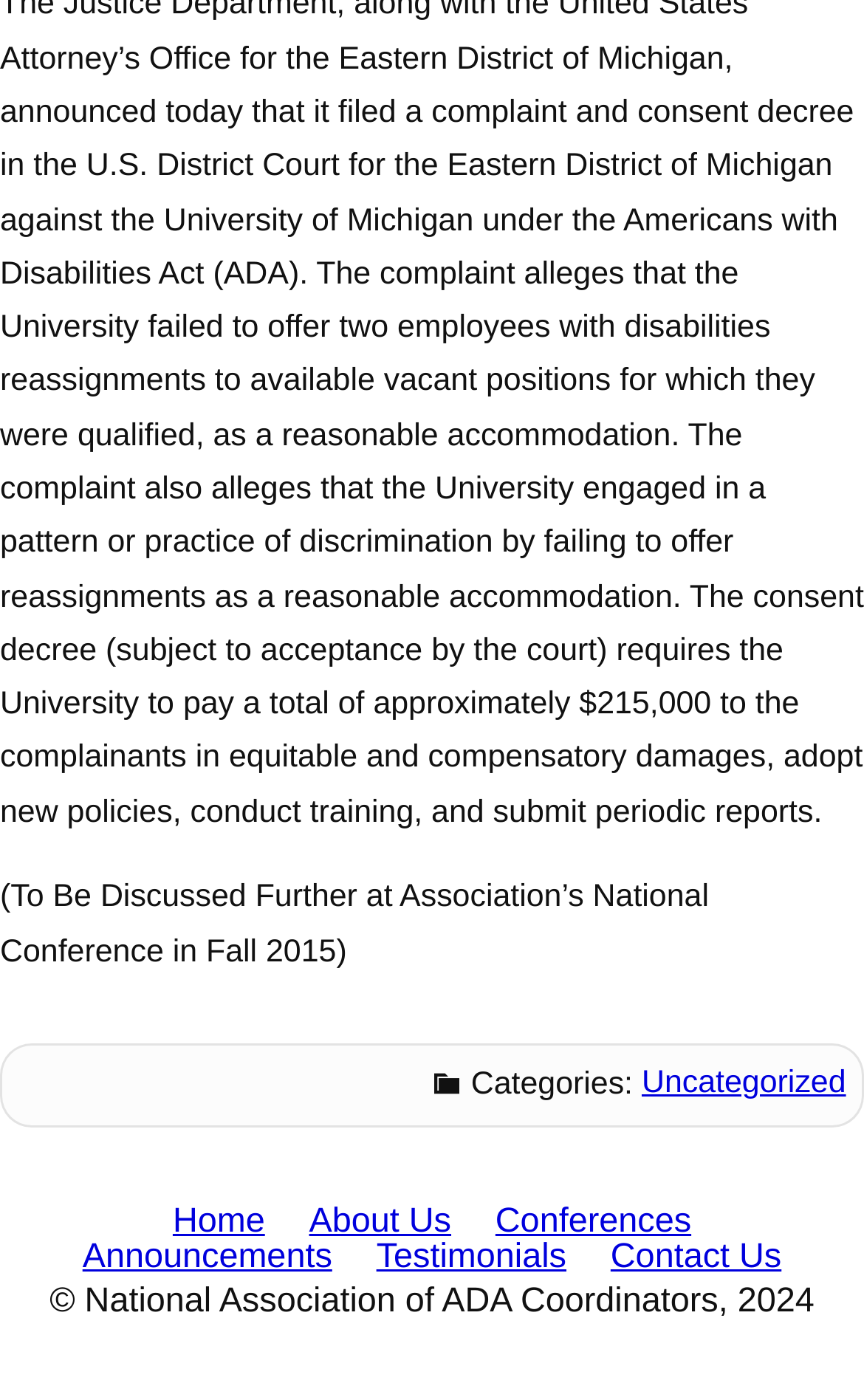How many sections are there in the navigation menu?
Please respond to the question thoroughly and include all relevant details.

I found only one navigation section, which is labeled as 'Secondary Navigation', and it contains multiple links, but there is only one section.